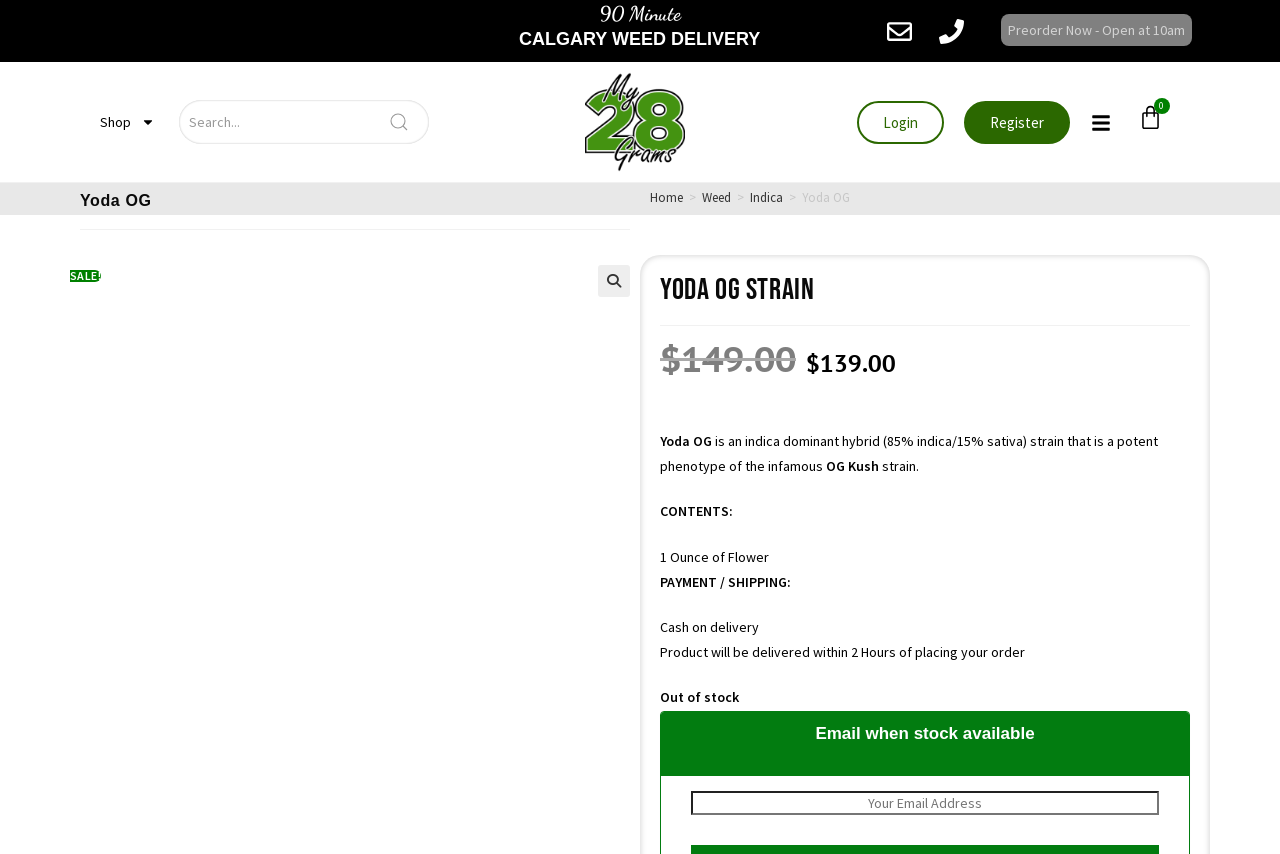Answer the question using only a single word or phrase: 
What is the contents of the Yoda OG product?

1 Ounce of Flower